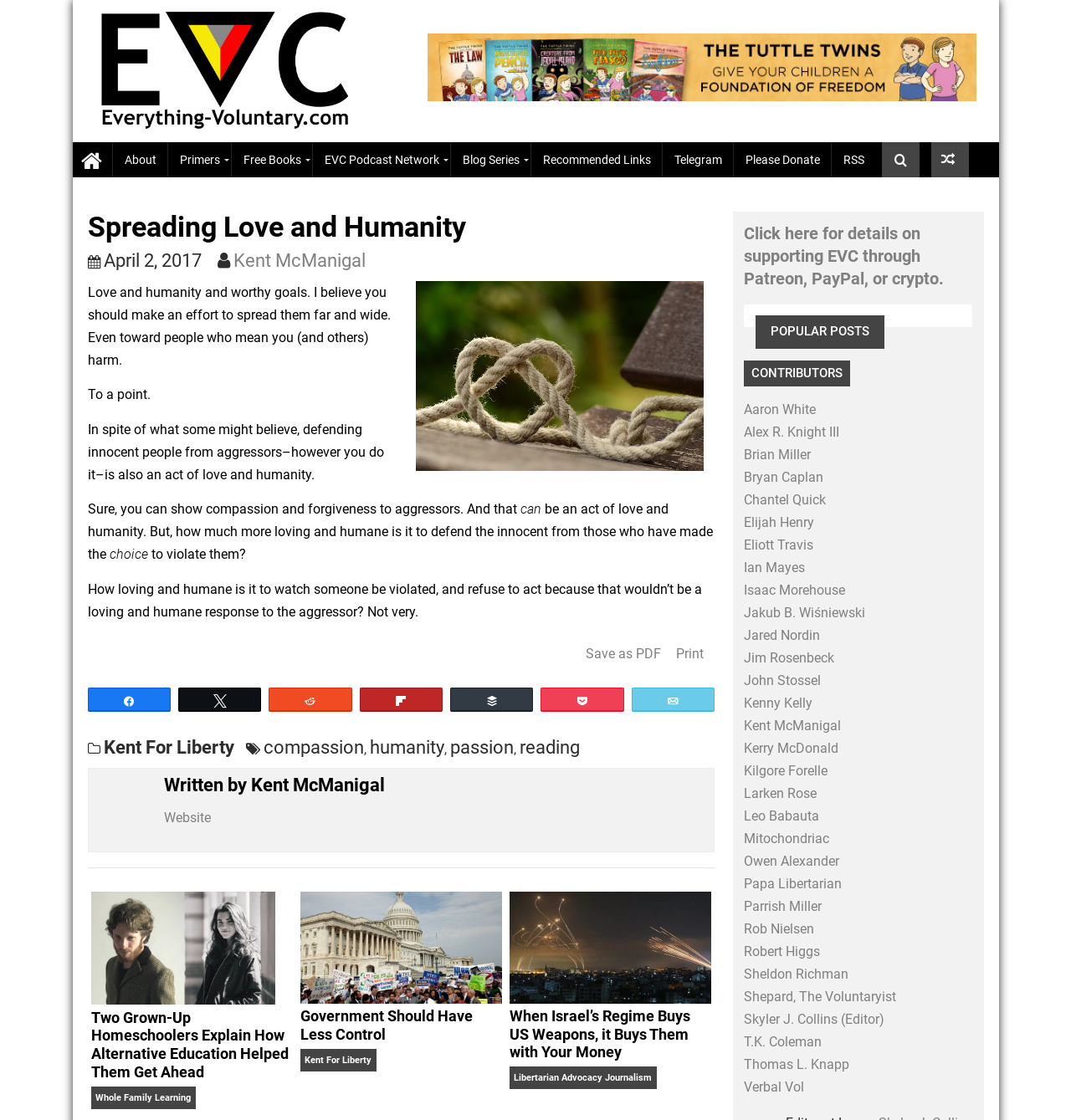Give a one-word or phrase response to the following question: What is the main topic of this webpage?

Spreading Love and Humanity